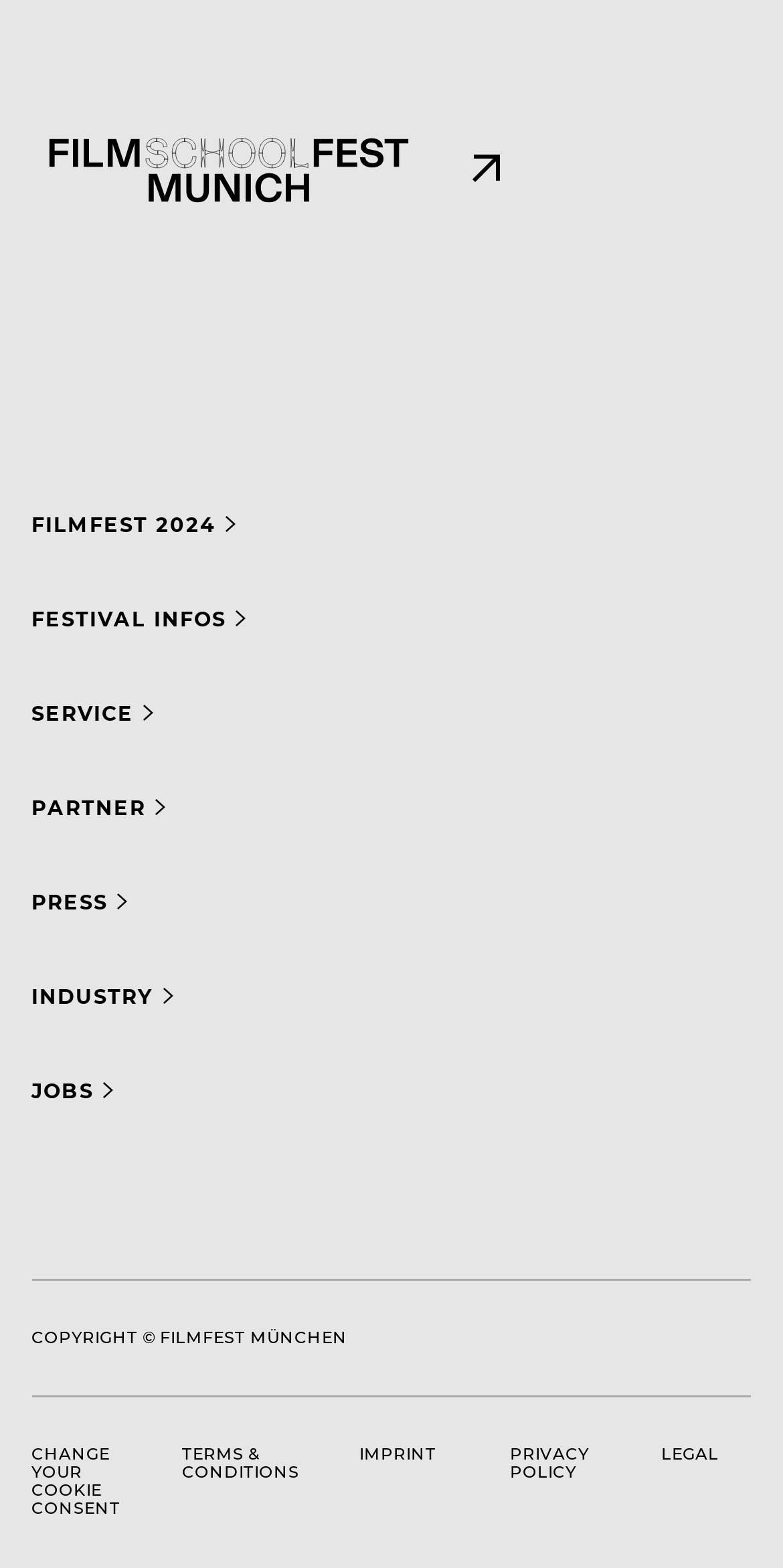Please determine the bounding box coordinates of the element to click on in order to accomplish the following task: "visit SERVICE". Ensure the coordinates are four float numbers ranging from 0 to 1, i.e., [left, top, right, bottom].

[0.04, 0.438, 0.198, 0.472]